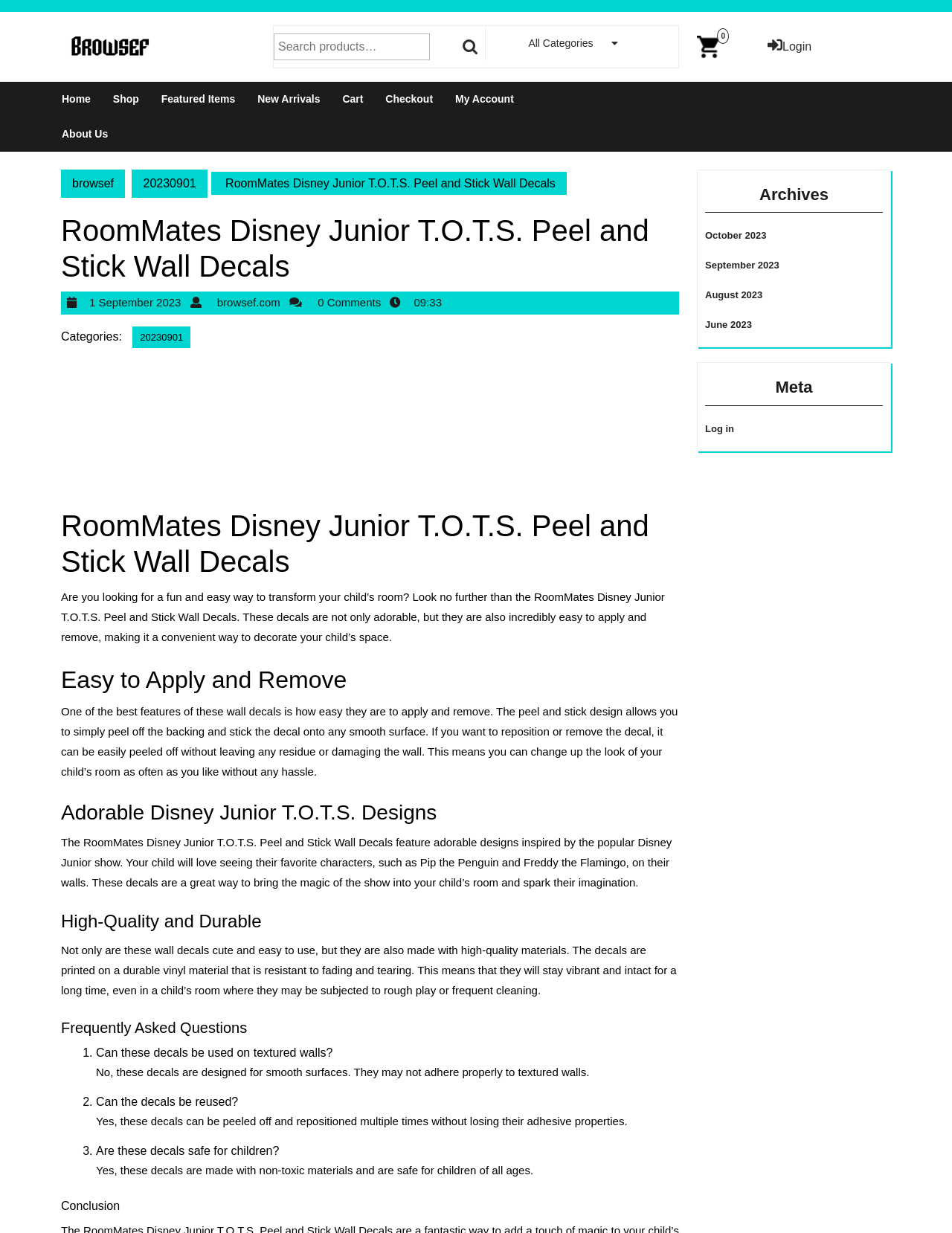Locate the headline of the webpage and generate its content.

RoomMates Disney Junior T.O.T.S. Peel and Stick Wall Decals